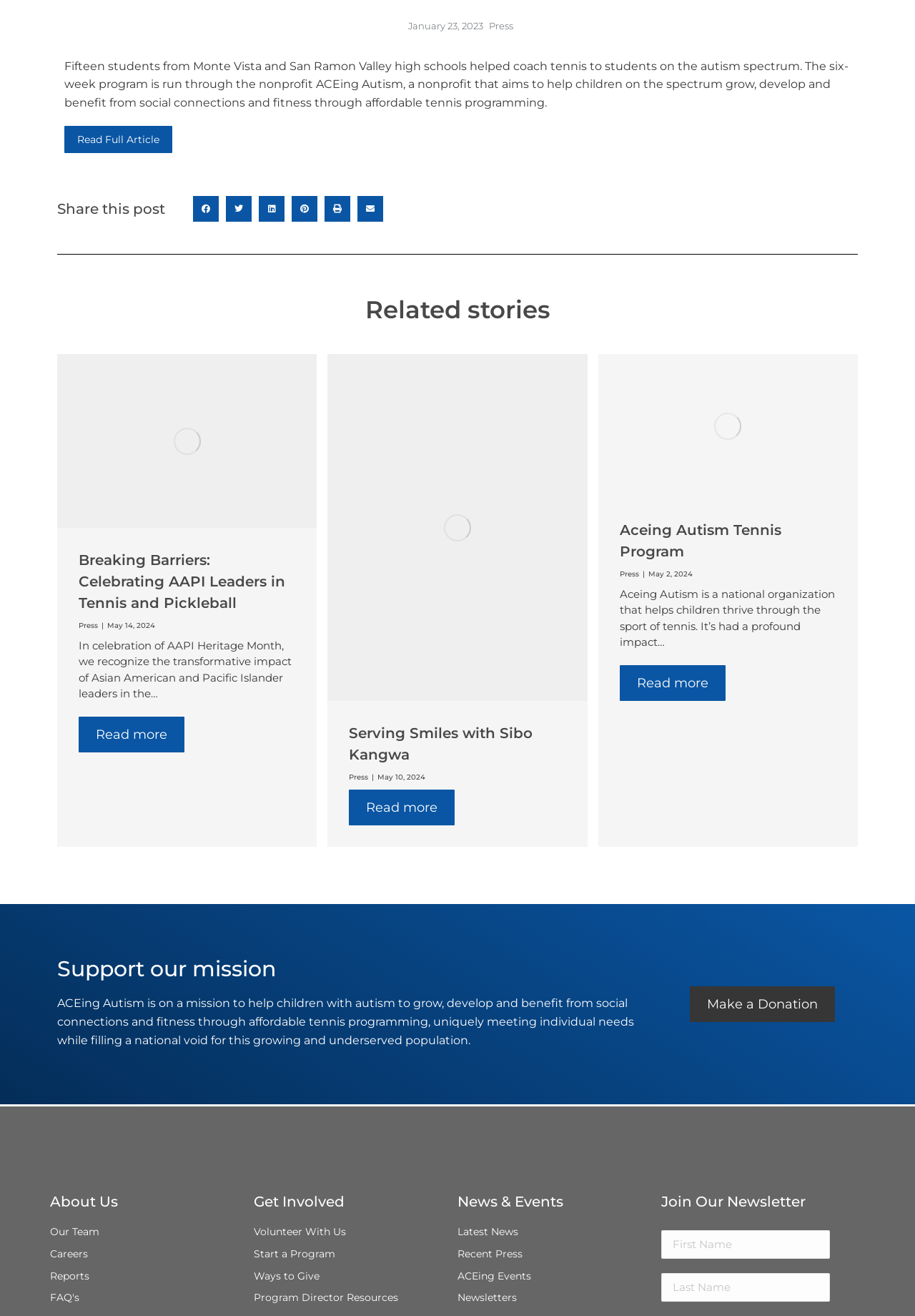What is the date of the article about tennis coaching?
Based on the image, answer the question in a detailed manner.

The date of the article about tennis coaching can be found in the link 'January 23, 2023' at the top of the webpage, which indicates the publication date of the article.